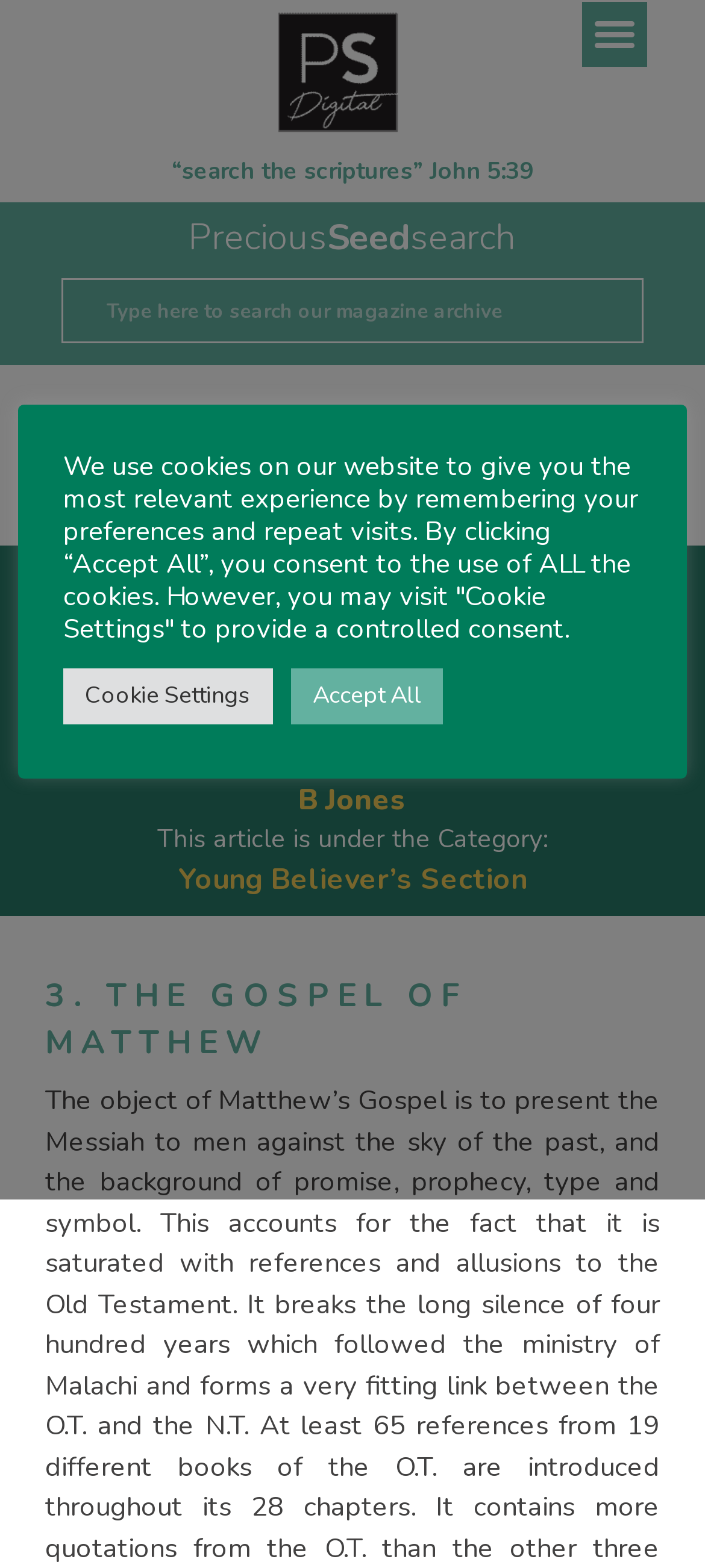Generate a detailed explanation of the webpage's features and information.

The webpage appears to be an article from a Christian charity organization, Precious Seed, which focuses on encouraging the study of scriptures. At the top left of the page, there is a link and a button labeled "Menu Toggle" that is not expanded. Below this, there is a quote "“search the scriptures” John 5:39" followed by the organization's name, "Precious Seed", written in two parts.

On the top right, there is a search bar with a searchbox labeled "Search". Below this, the title of the article "The Four Gospels – 3. The Gospel of Matthew" is displayed prominently. 

The main content of the page is divided into two sections. The first section contains information about the article, including the volume and issue it appeared in, the series it belongs to, and the author's name, B Jones, which is a link. The second section is the main article content, which starts with the title "3. THE GOSPEL OF MATTHEW" in a larger font size.

At the bottom of the page, there is a notice about the use of cookies on the website, with two buttons "Cookie Settings" and "Accept All" allowing users to control their cookie preferences.